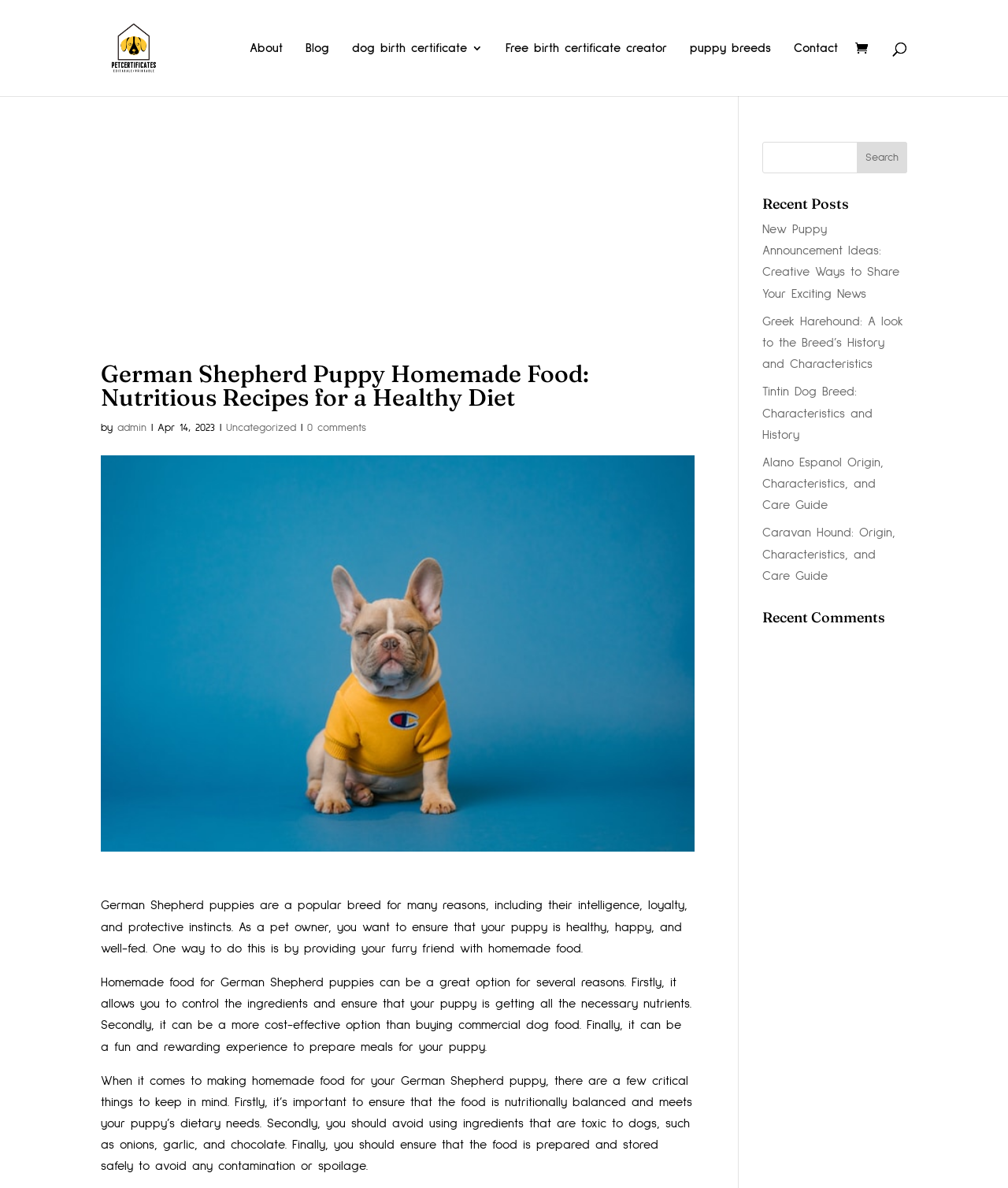Please identify the bounding box coordinates of the region to click in order to complete the task: "Create a free birth certificate". The coordinates must be four float numbers between 0 and 1, specified as [left, top, right, bottom].

[0.502, 0.036, 0.662, 0.081]